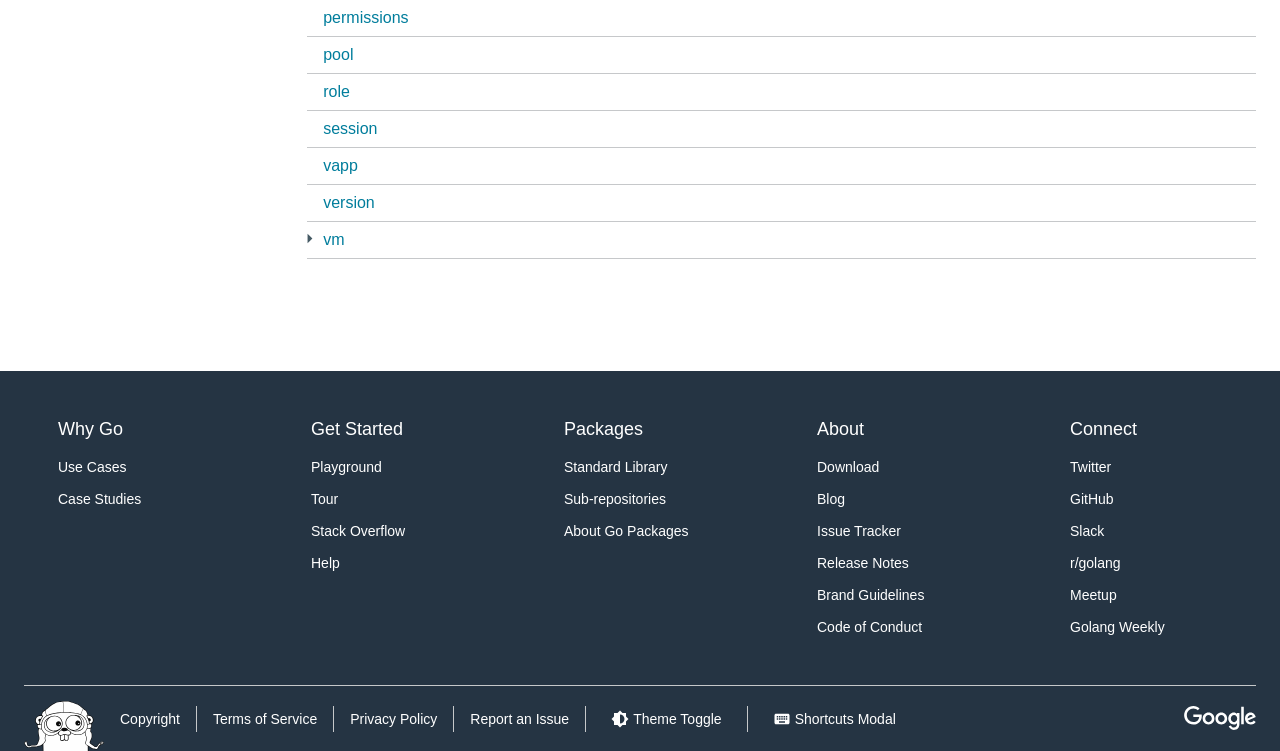Pinpoint the bounding box coordinates of the clickable element to carry out the following instruction: "Follow the 'https://golang.org/pkg/crypto/tls/#Config' link."

[0.281, 0.191, 0.501, 0.213]